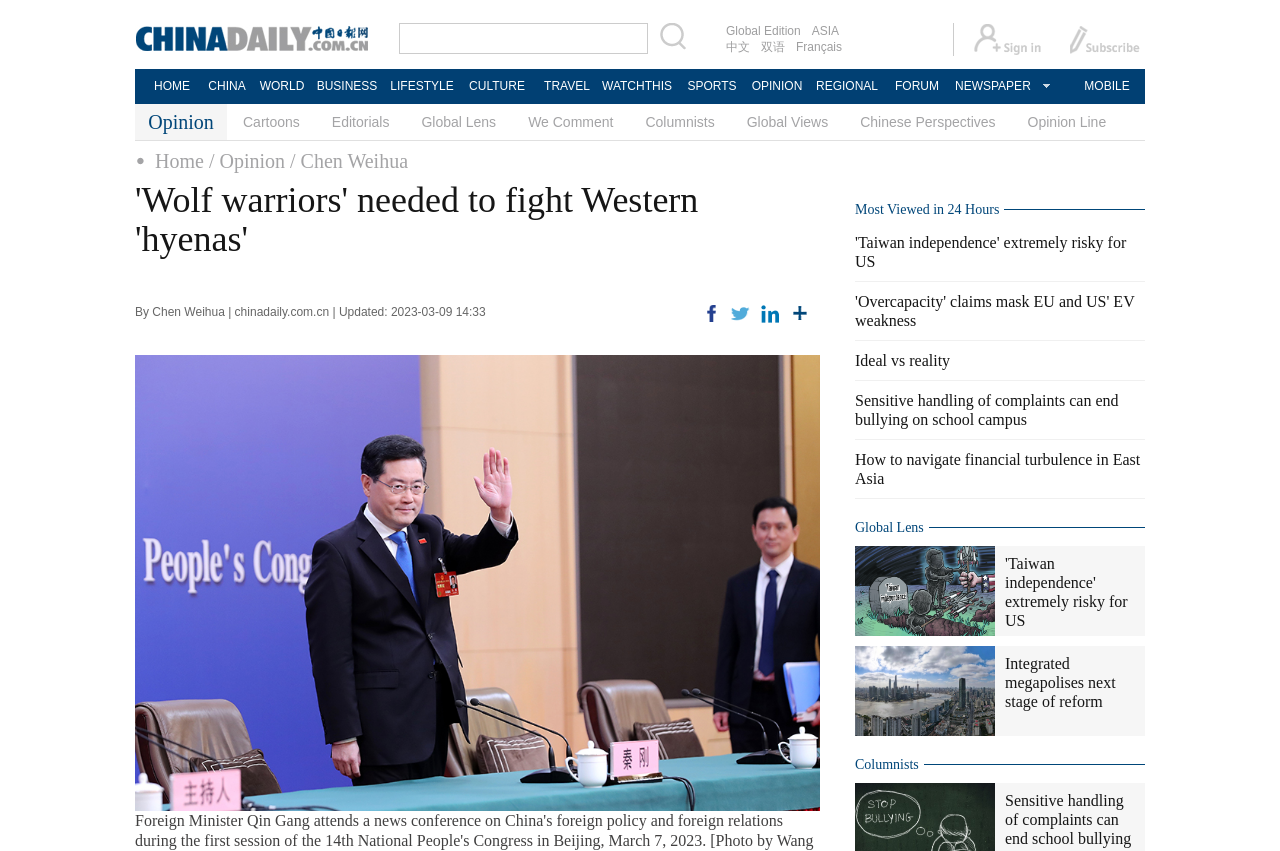Respond to the following query with just one word or a short phrase: 
What is the name of the newspaper?

China Daily